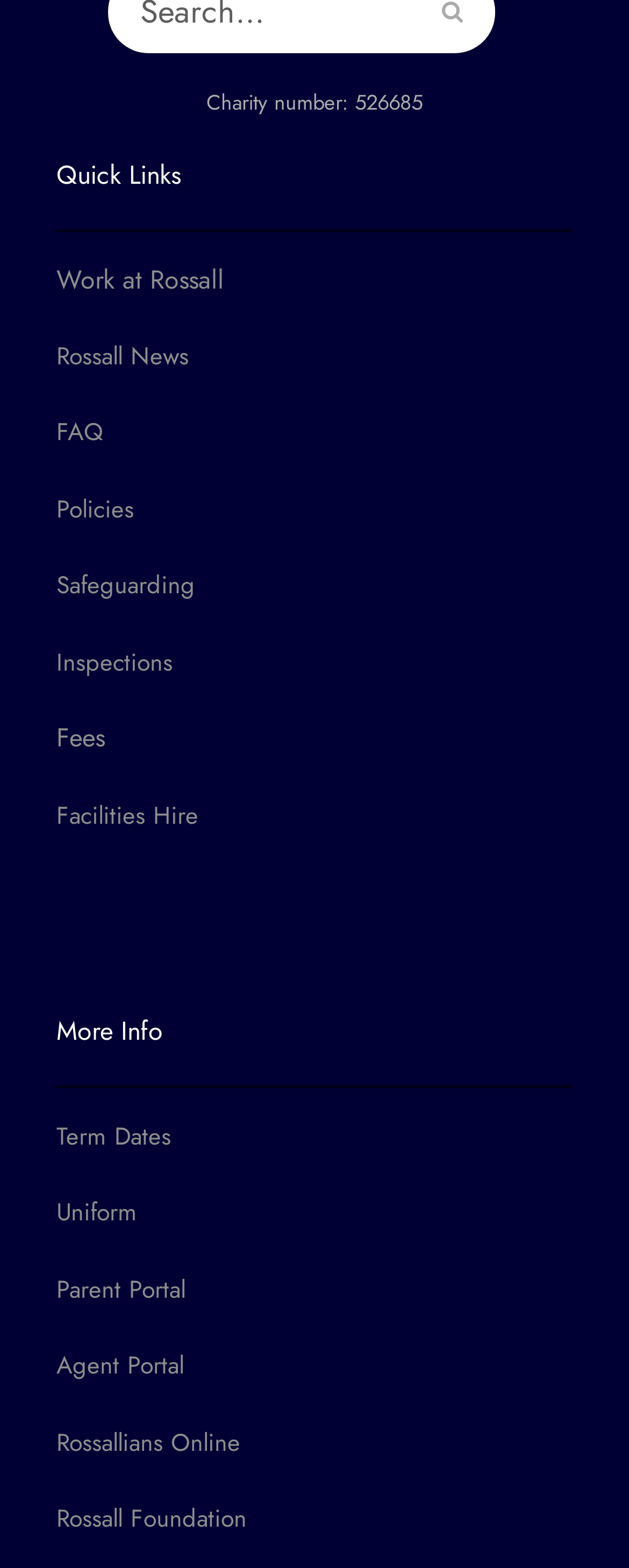Predict the bounding box coordinates of the UI element that matches this description: "Term Dates". The coordinates should be in the format [left, top, right, bottom] with each value between 0 and 1.

[0.09, 0.713, 0.272, 0.736]